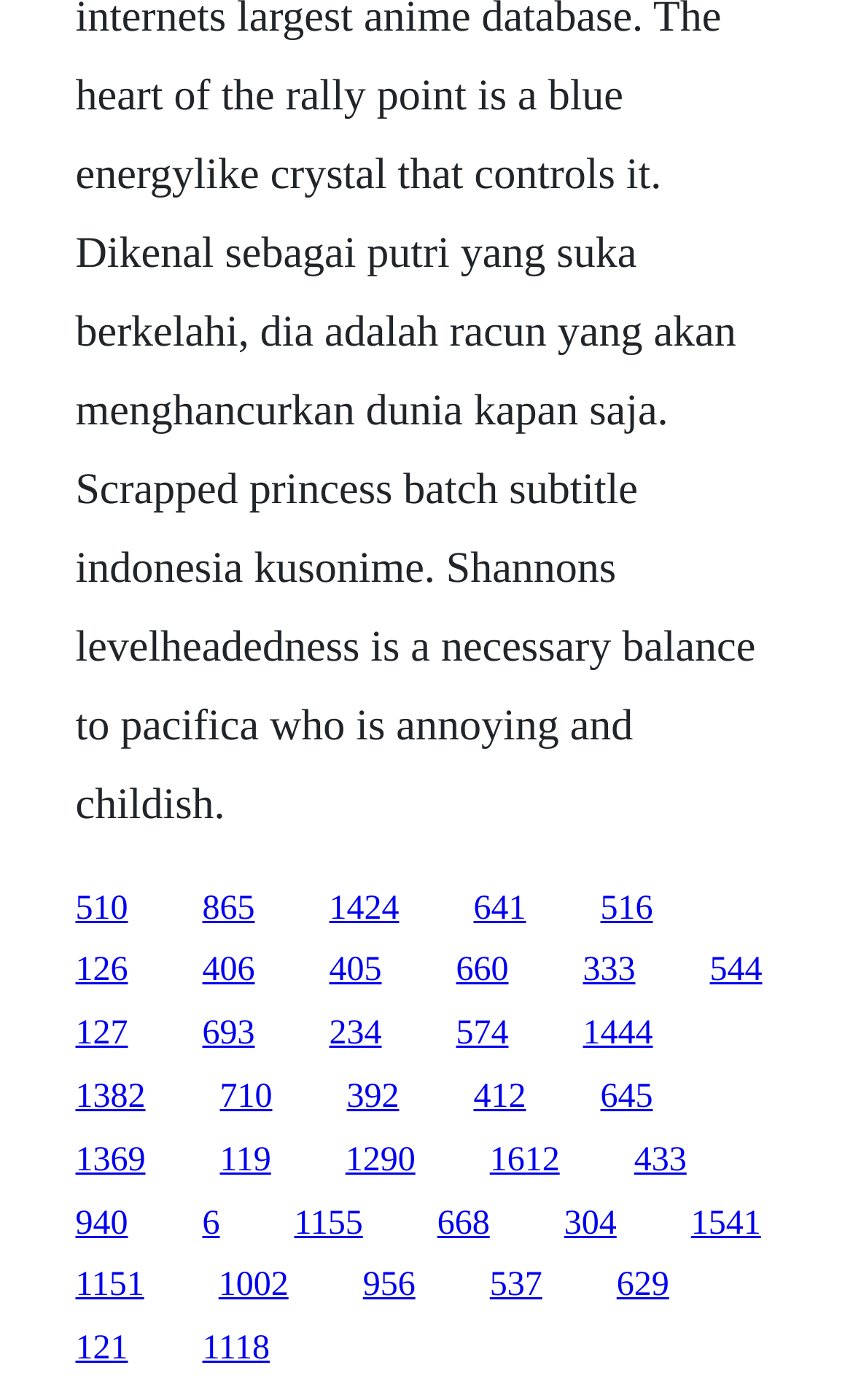What is the vertical position of the first link?
Please give a well-detailed answer to the question.

I looked at the bounding box coordinates of the first link element, and its y1 coordinate is 0.635, which indicates its vertical position on the webpage.